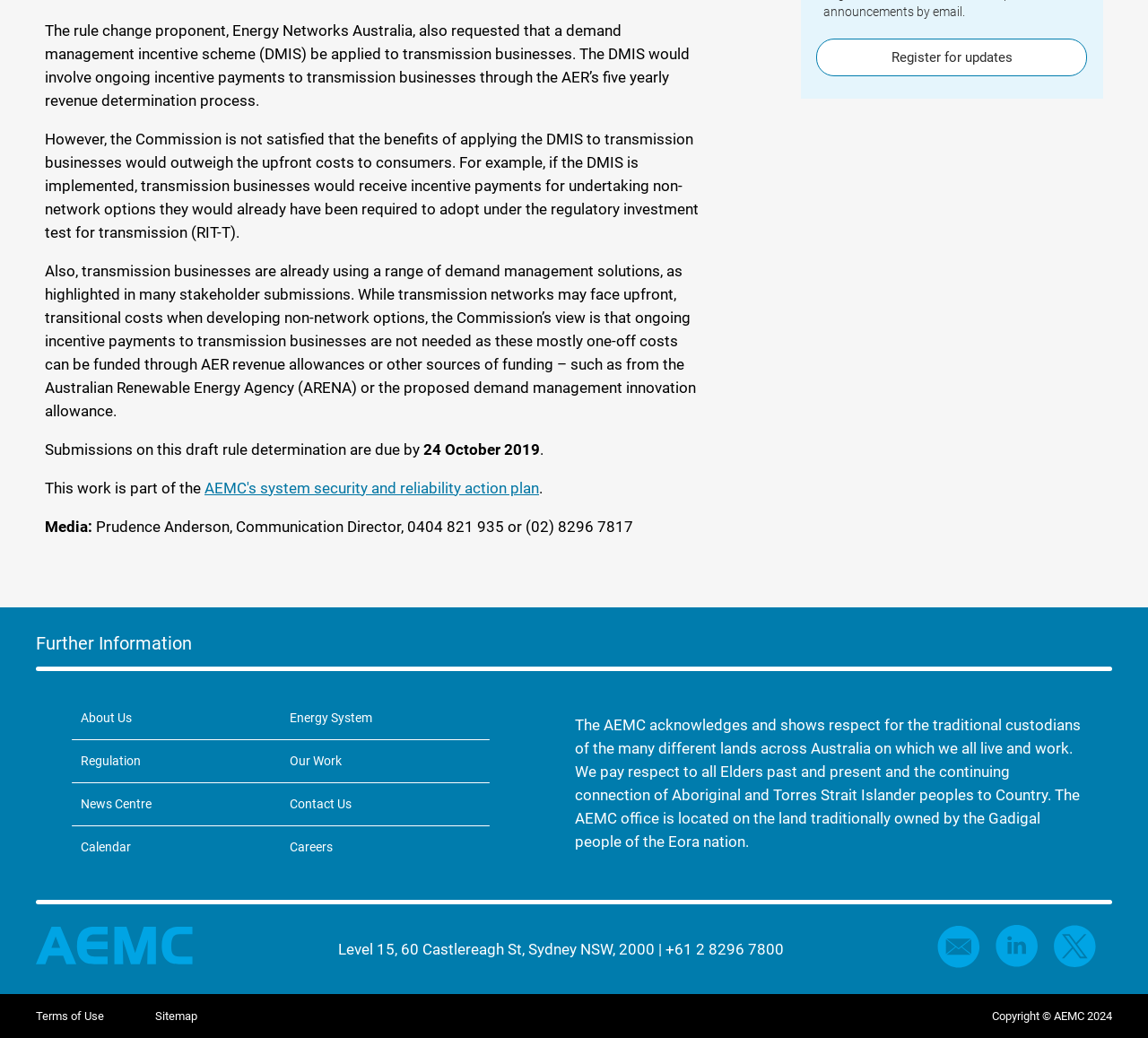Point out the bounding box coordinates of the section to click in order to follow this instruction: "View Terms of Use".

[0.031, 0.972, 0.091, 0.985]